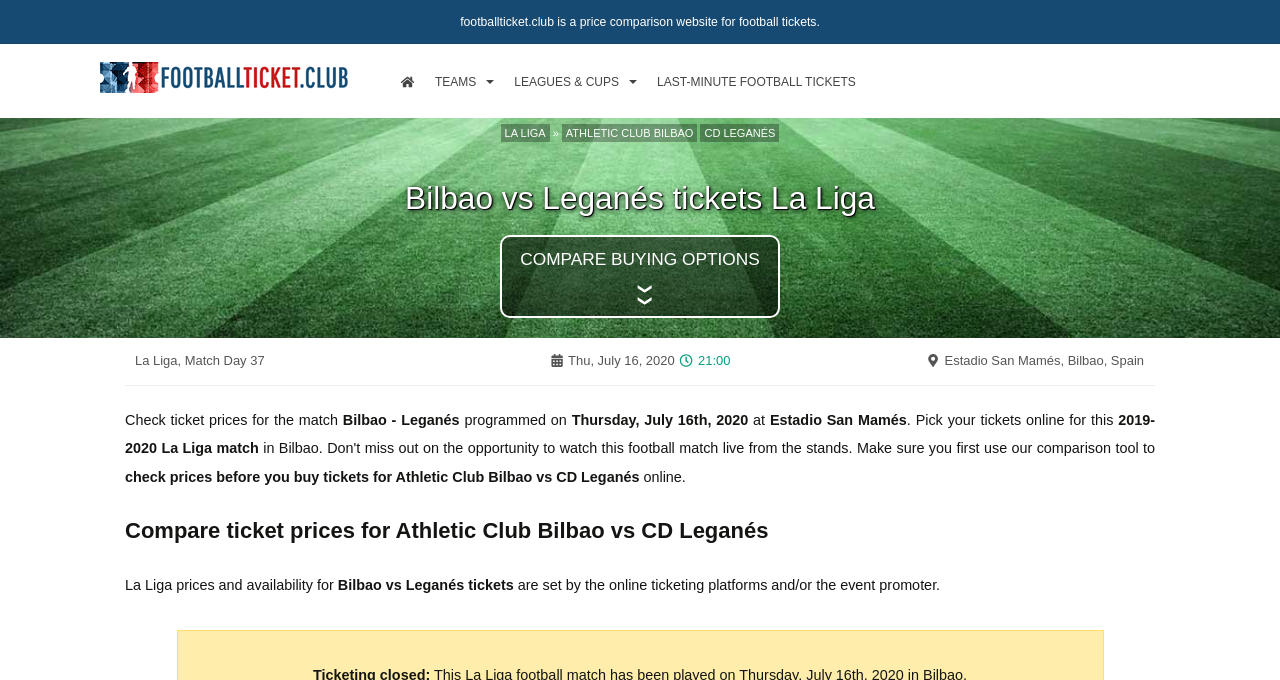What is the time of the football match?
Please provide a detailed answer to the question.

I found the answer by looking at the section below the header, where it displays the match details. The time of the match is explicitly mentioned as 21:00.